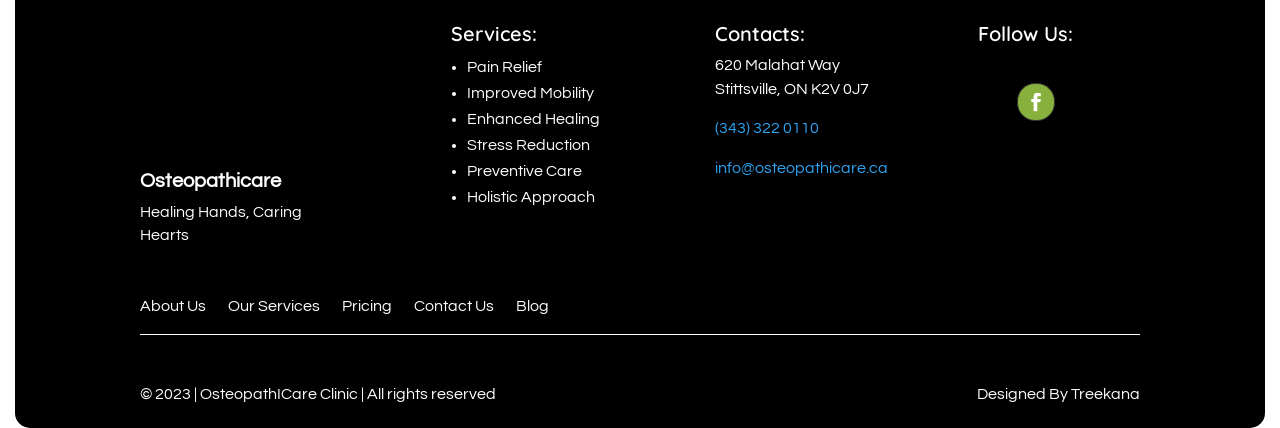Identify the bounding box coordinates for the element you need to click to achieve the following task: "Follow Osteopathicare on social media". Provide the bounding box coordinates as four float numbers between 0 and 1, in the form [left, top, right, bottom].

[0.794, 0.194, 0.824, 0.283]